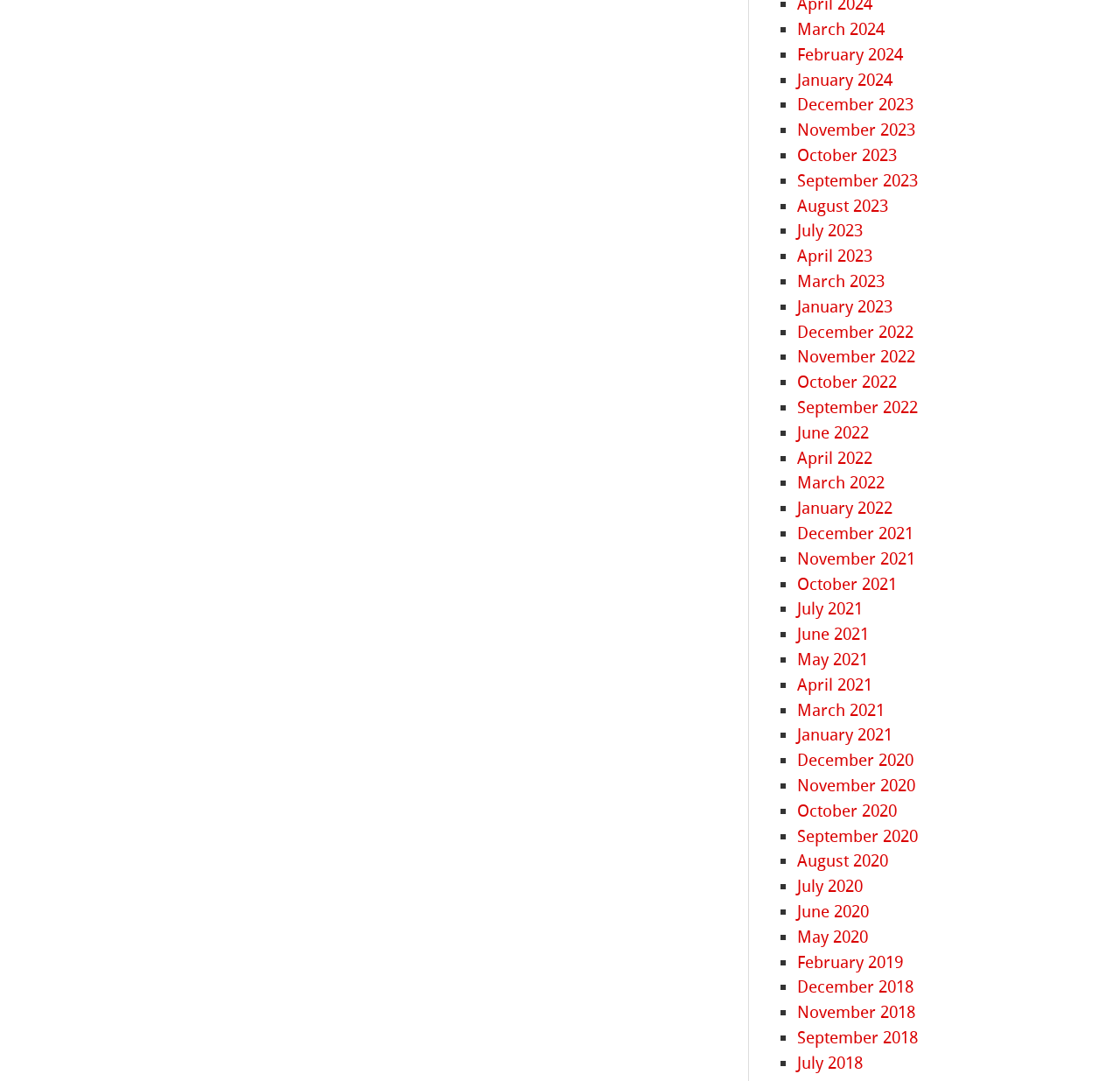Locate the bounding box coordinates of the element that should be clicked to execute the following instruction: "Select August 2020".

[0.712, 0.787, 0.793, 0.806]